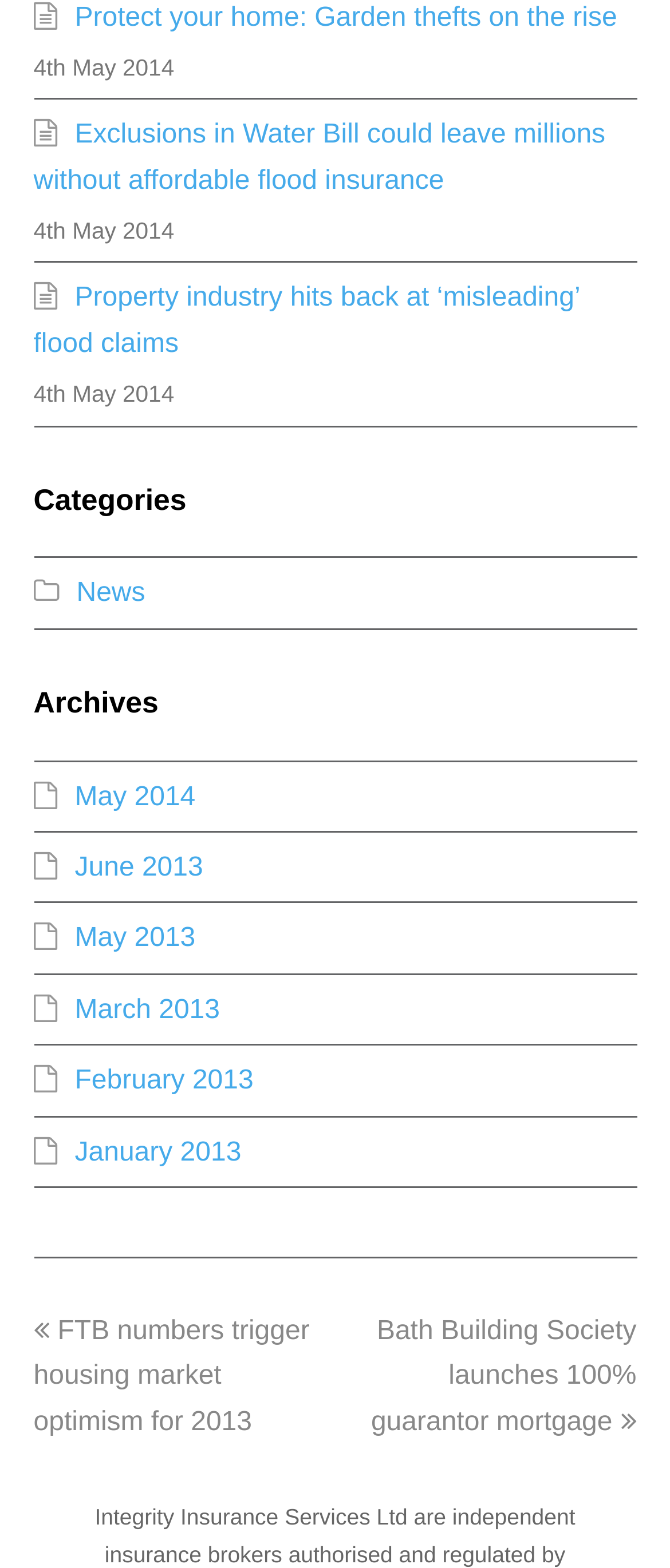Find the bounding box coordinates for the HTML element described as: "June 2013". The coordinates should consist of four float values between 0 and 1, i.e., [left, top, right, bottom].

[0.05, 0.544, 0.303, 0.563]